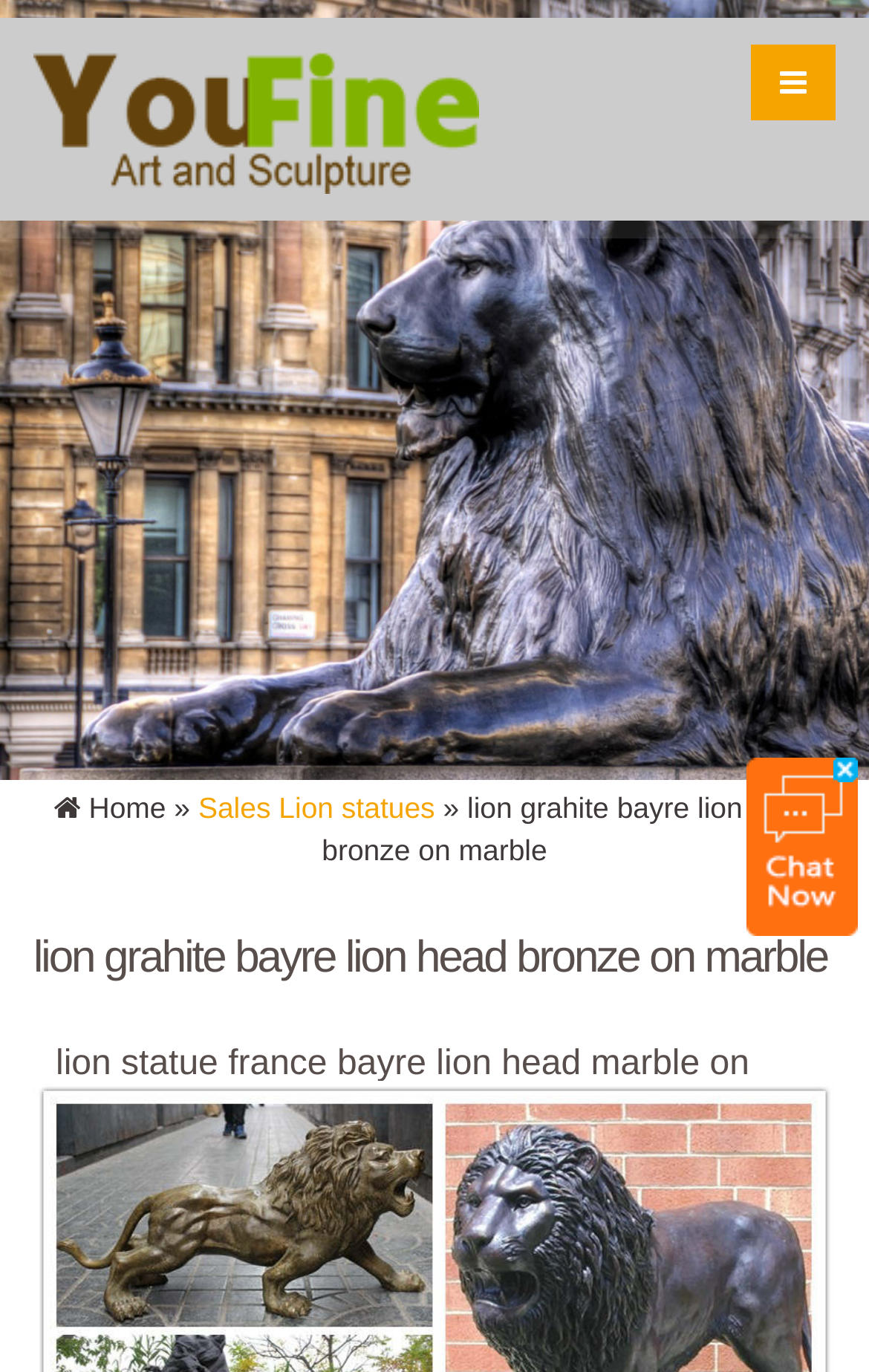Identify the bounding box coordinates of the HTML element based on this description: "Sales Lion statues".

[0.228, 0.577, 0.501, 0.601]